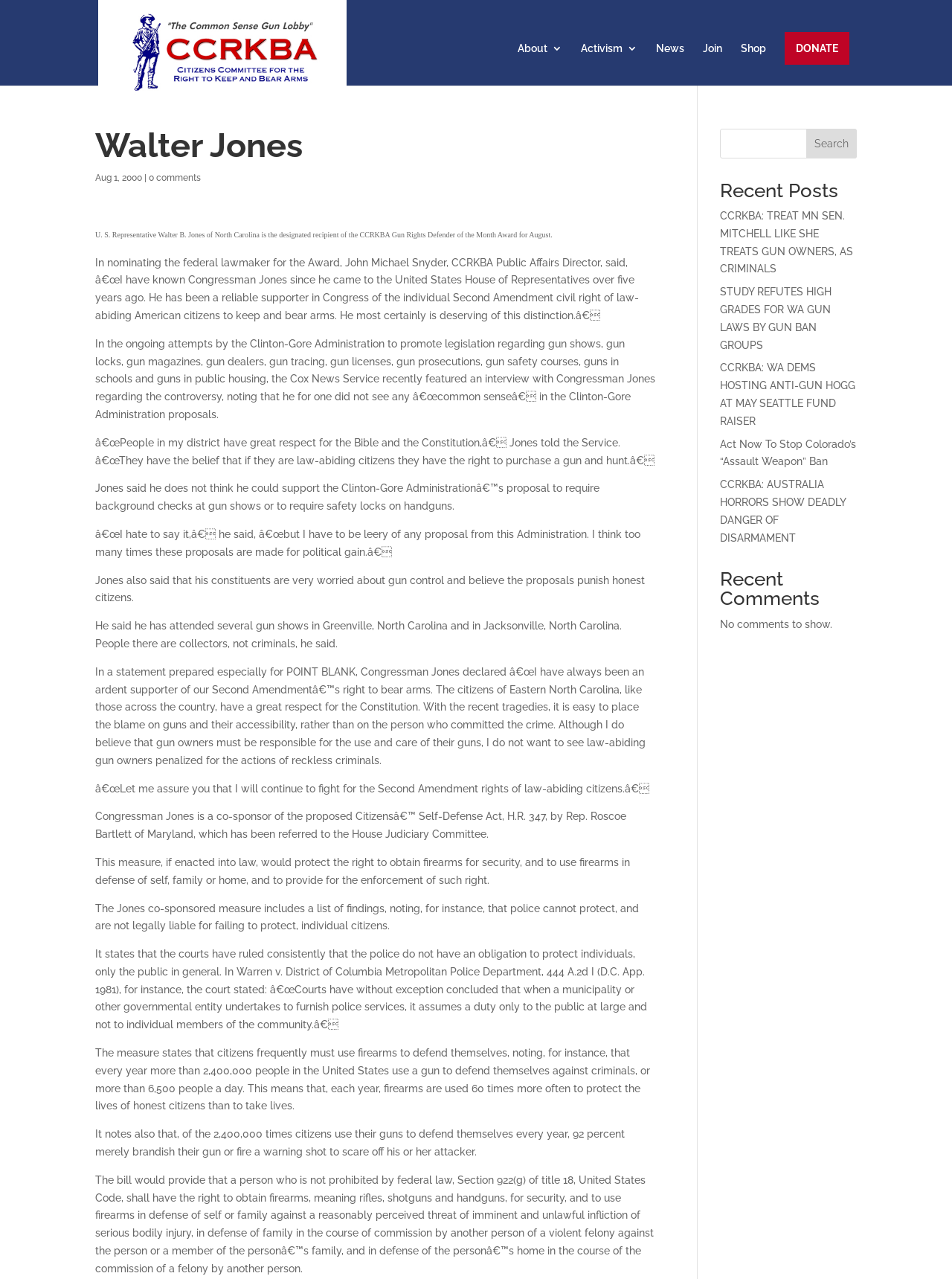What is the name of the award given to Walter B. Jones?
Using the visual information, answer the question in a single word or phrase.

Gun Rights Defender of the Month Award